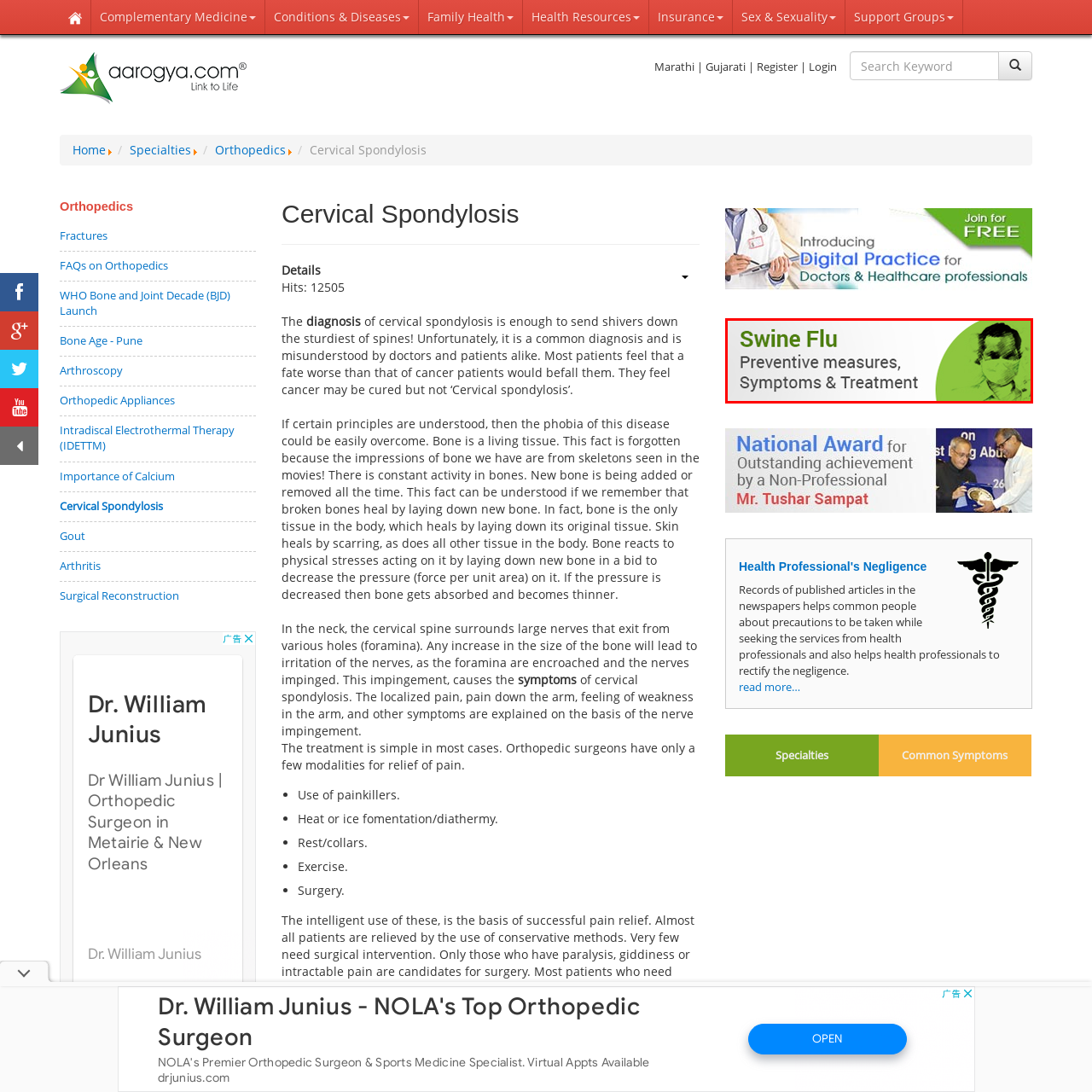Describe in detail the portion of the image that is enclosed within the red boundary.

The image prominently features a stylized illustration of a medical professional wearing a mask, symbolizing the importance of health and safety during a health crisis. Accompanying the image is the title "Swine Flu," indicating a focus on this specific viral infection. The text below the title reads "Preventive measures, Symptoms & Treatment," highlighting key aspects related to managing swine flu effectively. The green accents in the design evoke a sense of wellness and prevention, reinforcing the message of health awareness and proactive measures. This visual serves as a critical reminder of the significance of understanding and tackling viral outbreaks.